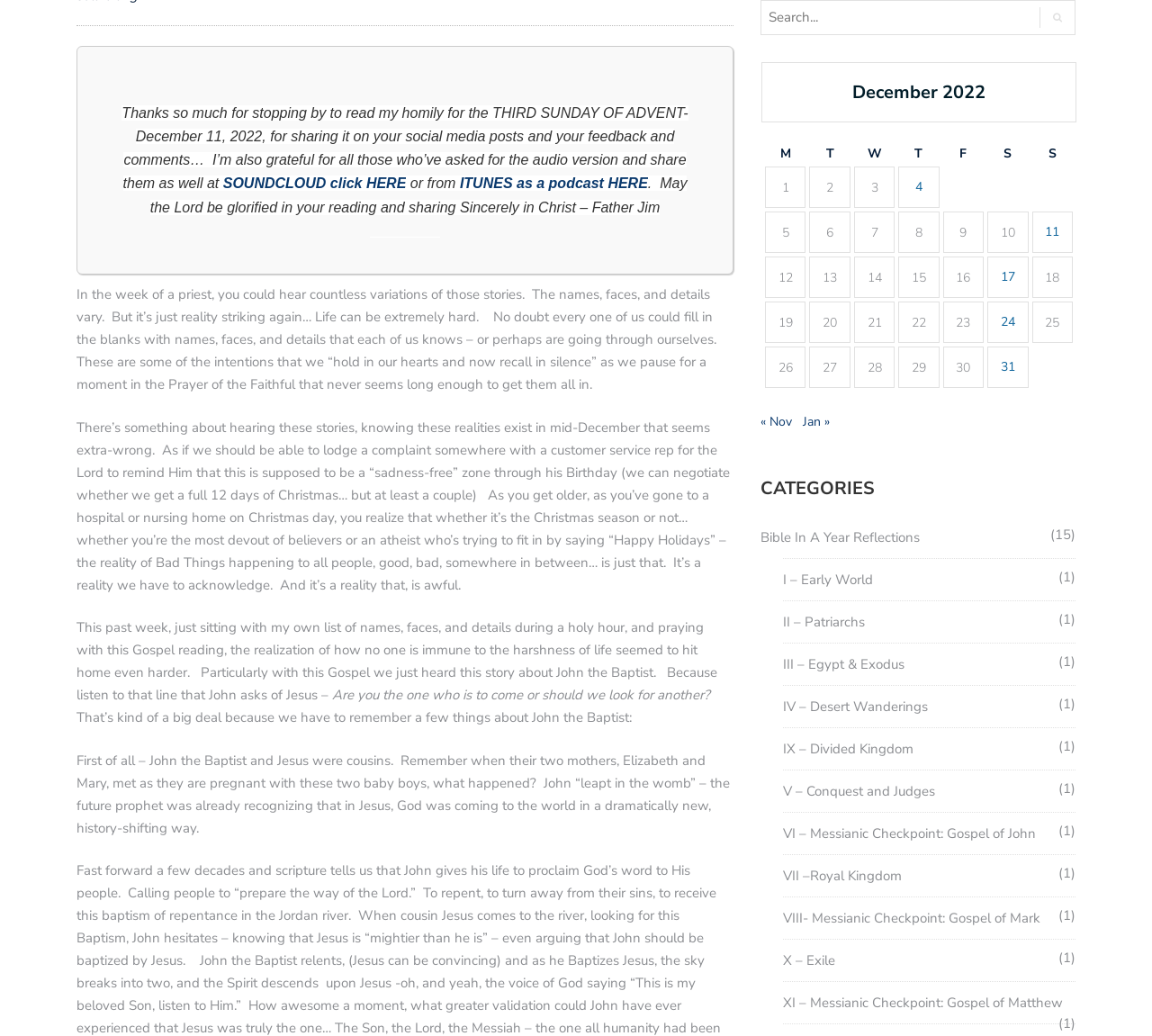Respond to the following question using a concise word or phrase: 
What is the date of the homily?

December 11, 2022